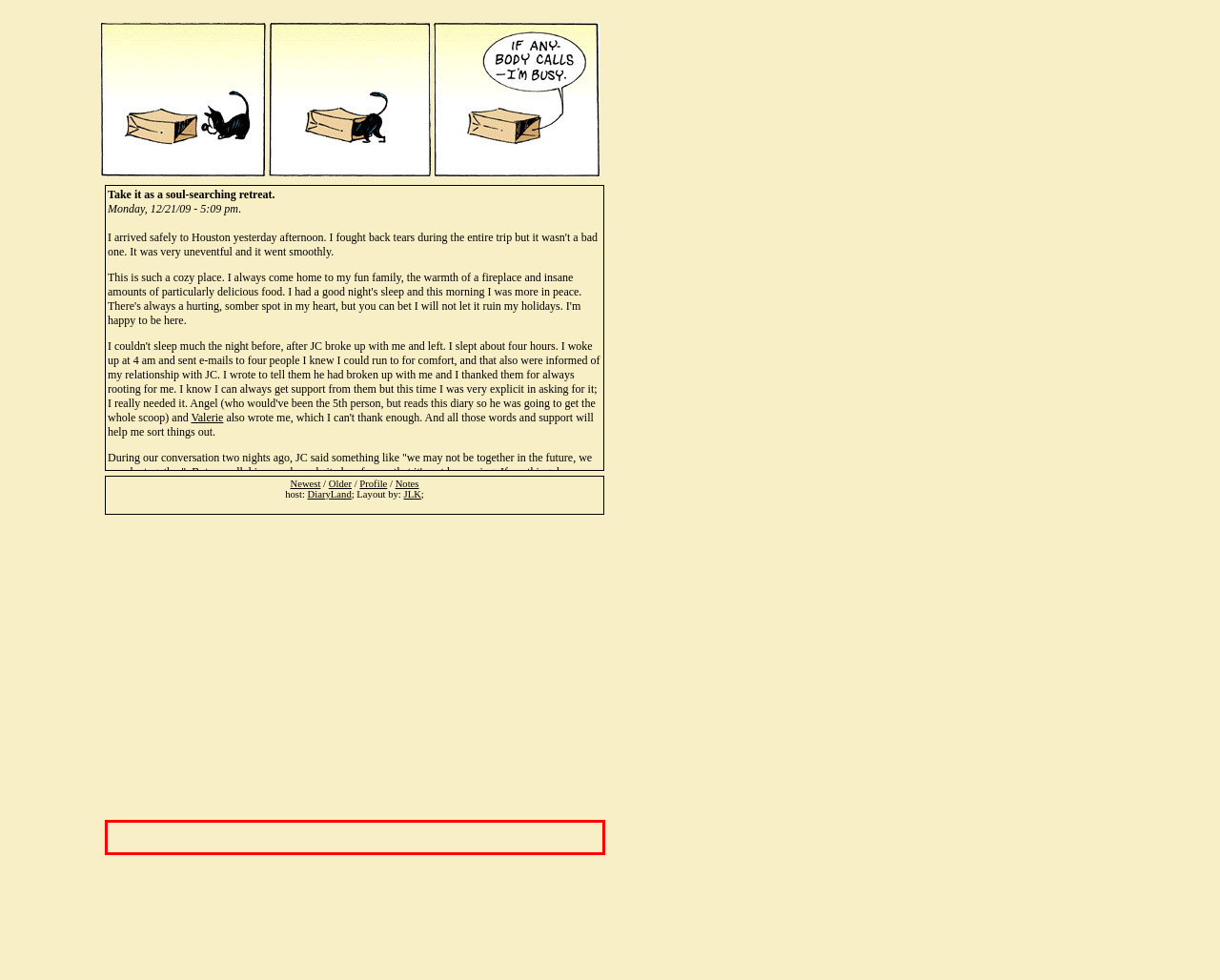Using the provided webpage screenshot, identify and read the text within the red rectangle bounding box.

Today he wrote a long note on Facebook, a reflection of 2009, his gains and losses and his thank-you's to people in general. Yeah, whatever.